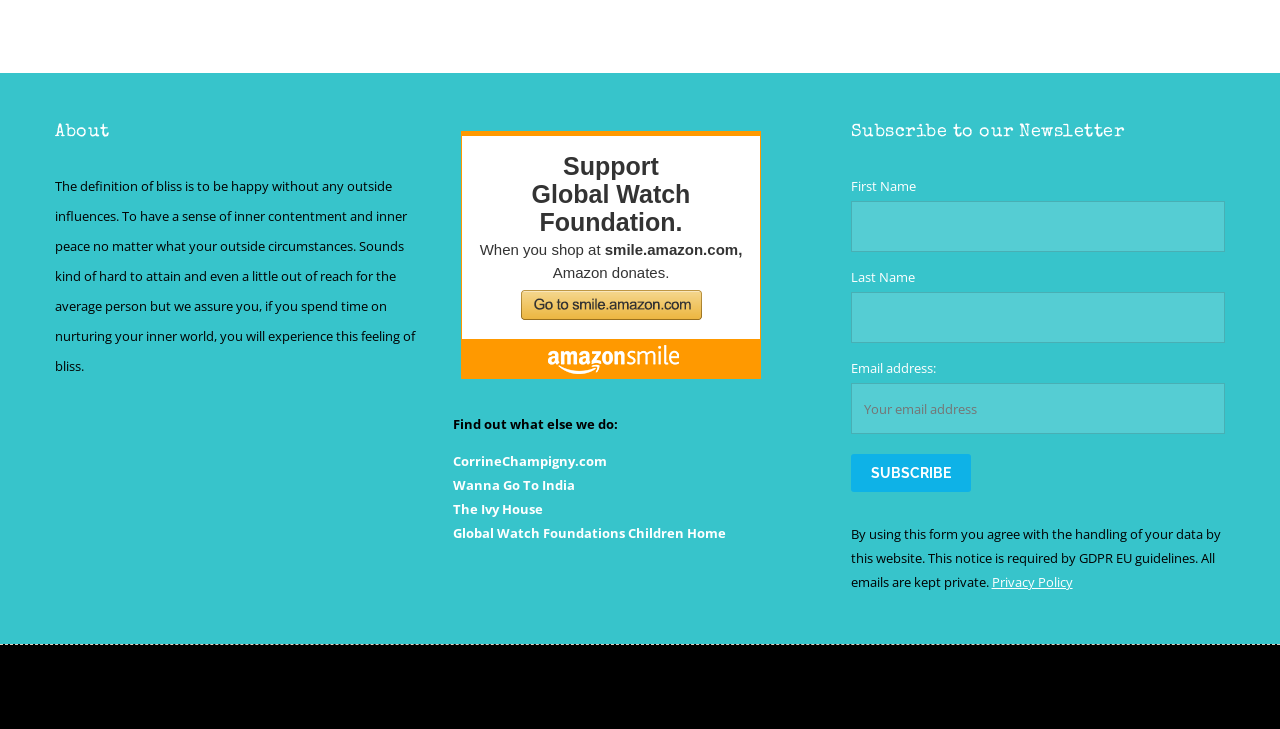Find the bounding box coordinates corresponding to the UI element with the description: "Global Watch Foundations Children Home". The coordinates should be formatted as [left, top, right, bottom], with values as floats between 0 and 1.

[0.354, 0.718, 0.567, 0.743]